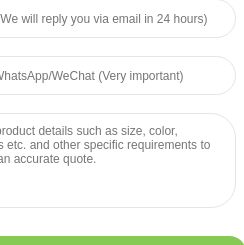Describe the scene depicted in the image with great detail.

The image showcases the "LAY5S Series Push Button Switch," a crucial component designed for various electrical applications. Positioned prominently, the switch is depicted in a detailed manner, highlighting its sleek design and user-friendly interface. Accompanying the image, there is a bold caption that states "Lay5s Series Push Button Switch," providing context and aiding viewers in understanding its purpose. This switch is likely to be an essential item for those looking to enhance their electrical setups, offering reliability and ease of use.